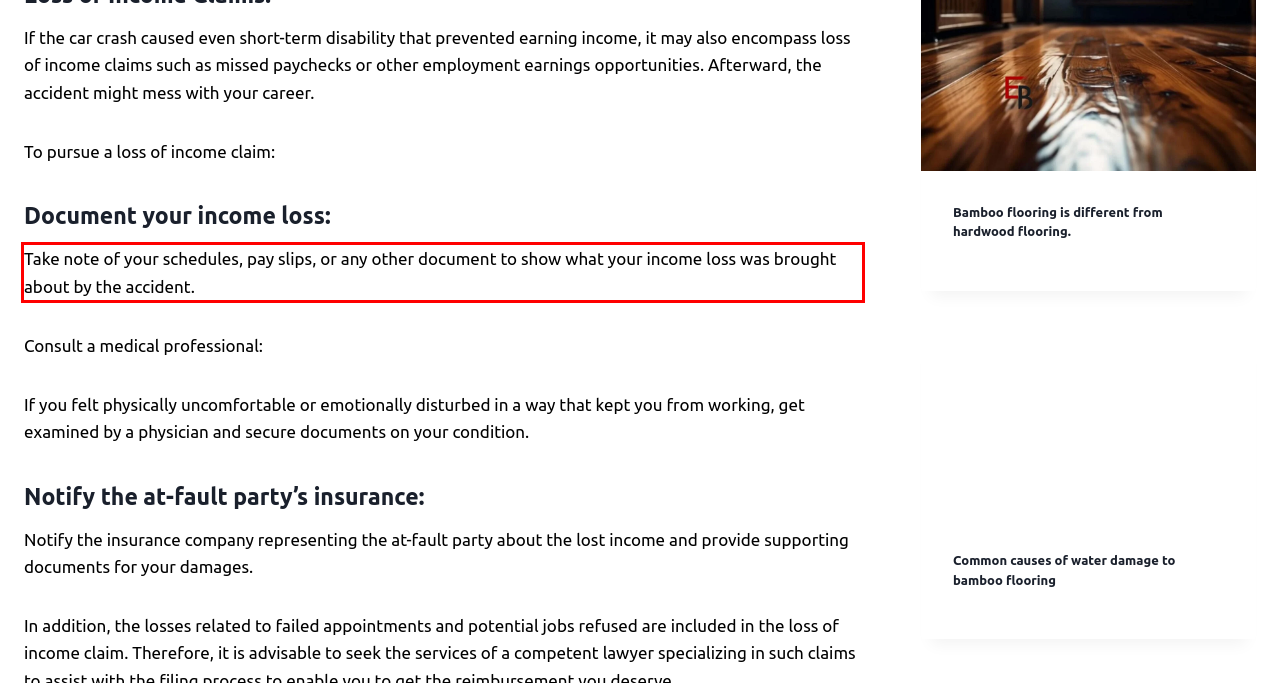Please examine the screenshot of the webpage and read the text present within the red rectangle bounding box.

Take note of your schedules, pay slips, or any other document to show what your income loss was brought about by the accident.